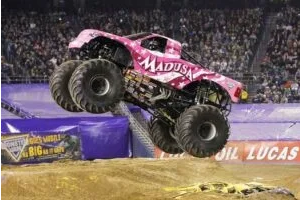Construct a detailed narrative about the image.

The image features a vibrant pink monster truck named "Madusa" leaping into the air during an exhilarating performance at a monster truck event. The truck, with its oversized tires and striking design, is captured mid-air, showcasing its impressive height as it navigates a ramp in front of an enthusiastic crowd. Spectators can be seen in the background, adding to the electric atmosphere of the show. The combination of skillful driving and the truck's bold appearance highlights the thrill and excitement synonymous with monster jam competitions.